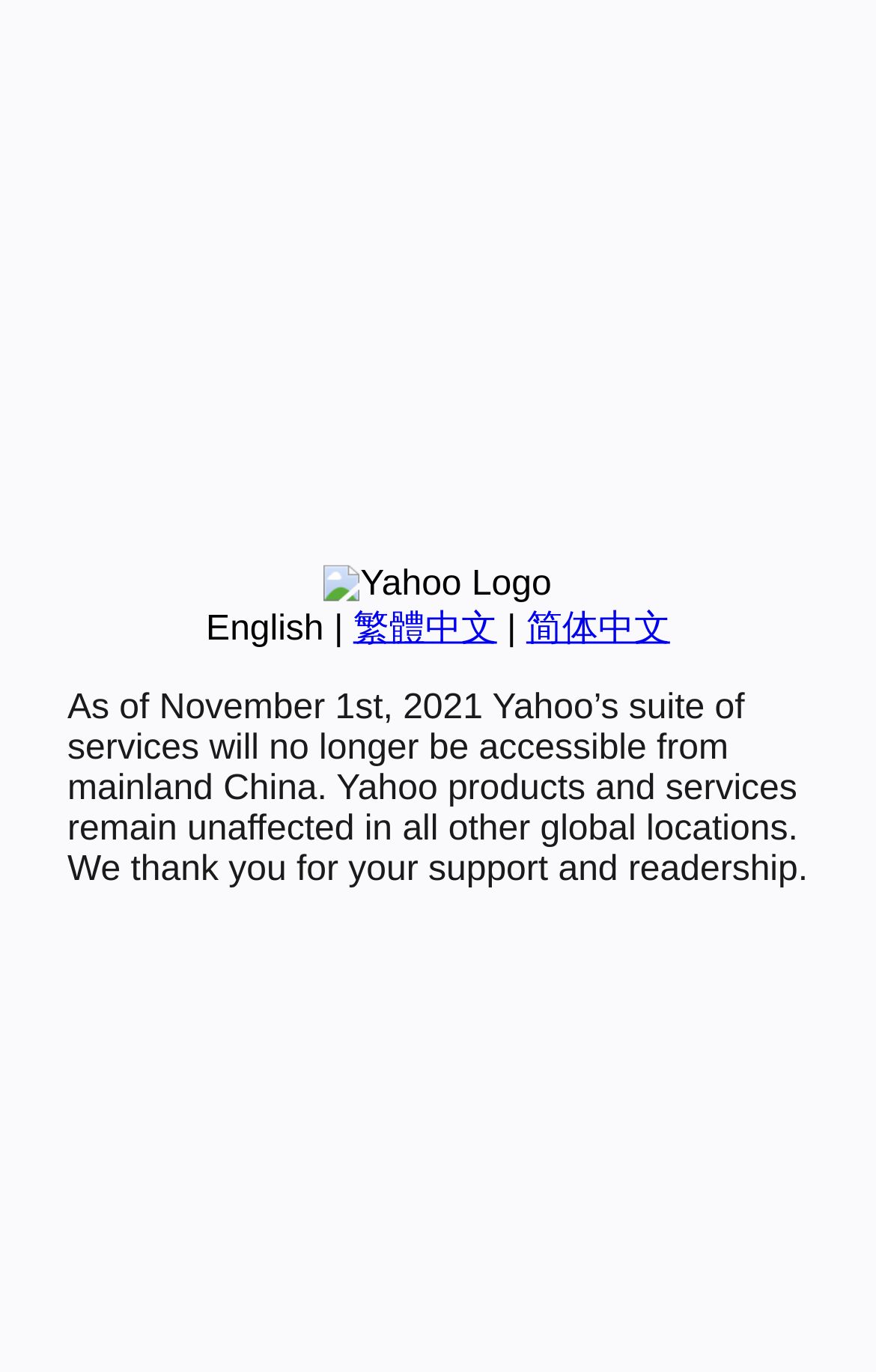Locate the bounding box coordinates for the element described below: "English". The coordinates must be four float values between 0 and 1, formatted as [left, top, right, bottom].

[0.235, 0.445, 0.37, 0.472]